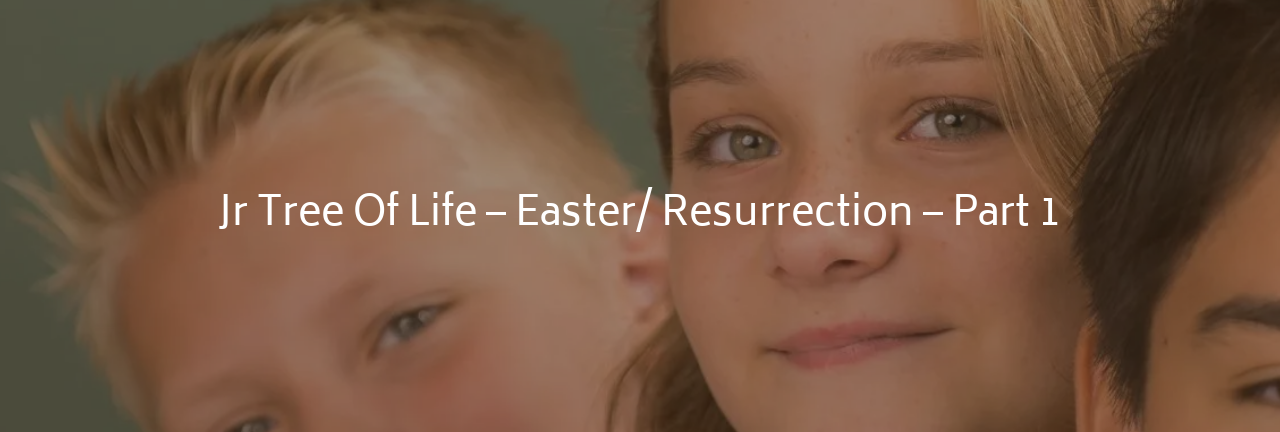Provide a single word or phrase to answer the given question: 
What is the theme of the presentation?

Easter and resurrection